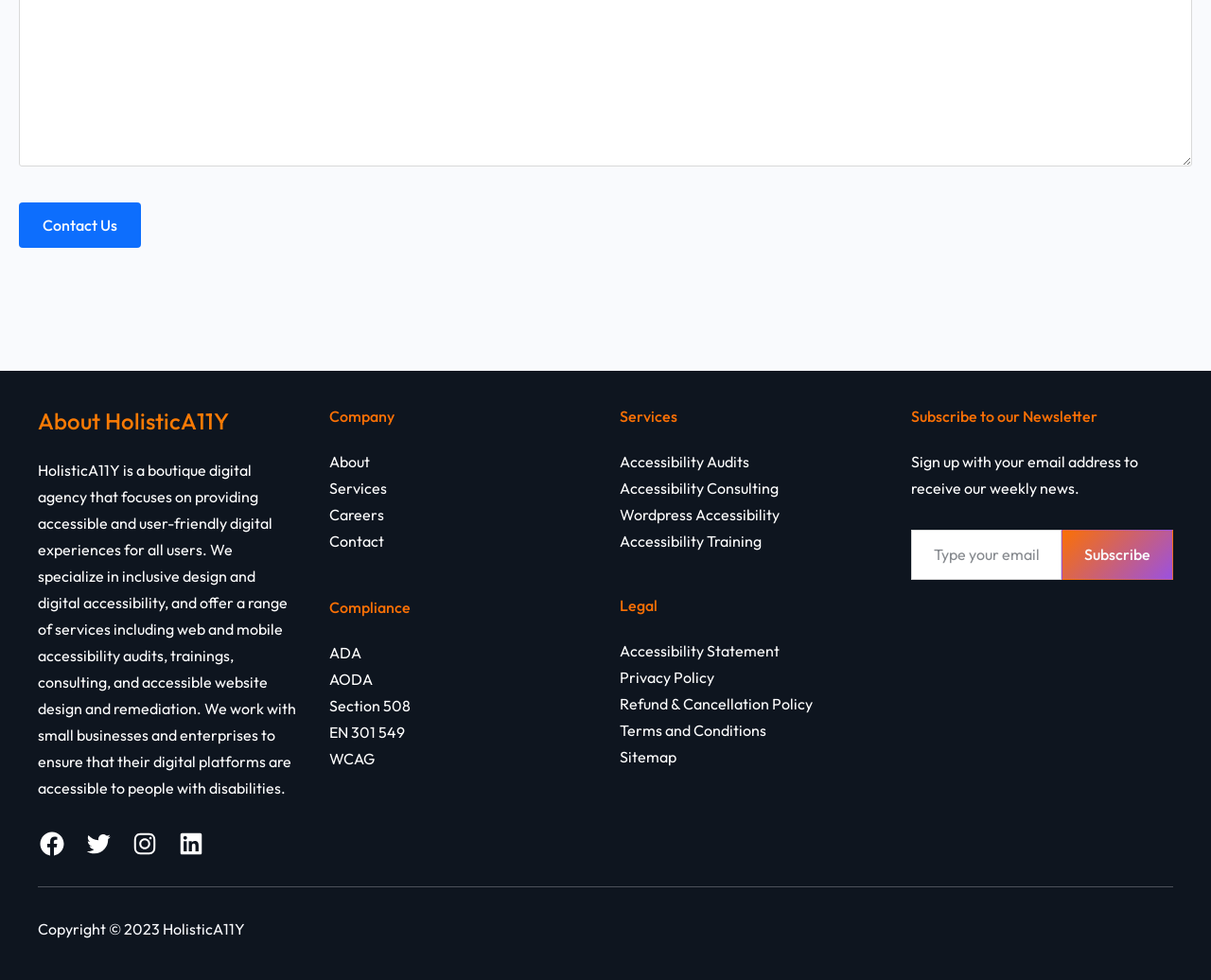Could you indicate the bounding box coordinates of the region to click in order to complete this instruction: "Click Accessibility Audits".

[0.512, 0.461, 0.619, 0.481]